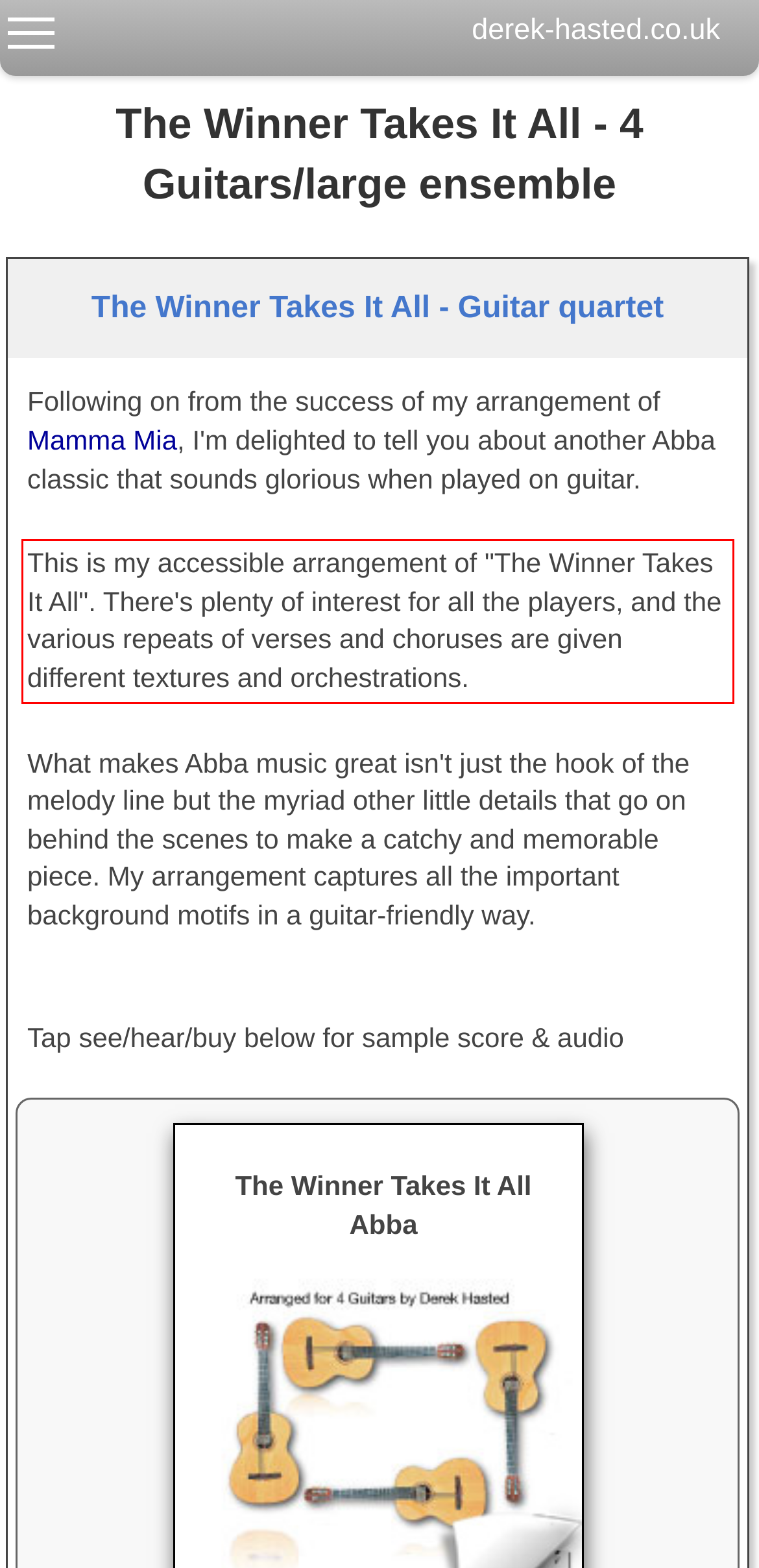Given a screenshot of a webpage with a red bounding box, extract the text content from the UI element inside the red bounding box.

This is my accessible arrangement of "The Winner Takes It All". There's plenty of interest for all the players, and the various repeats of verses and choruses are given different textures and orchestrations.